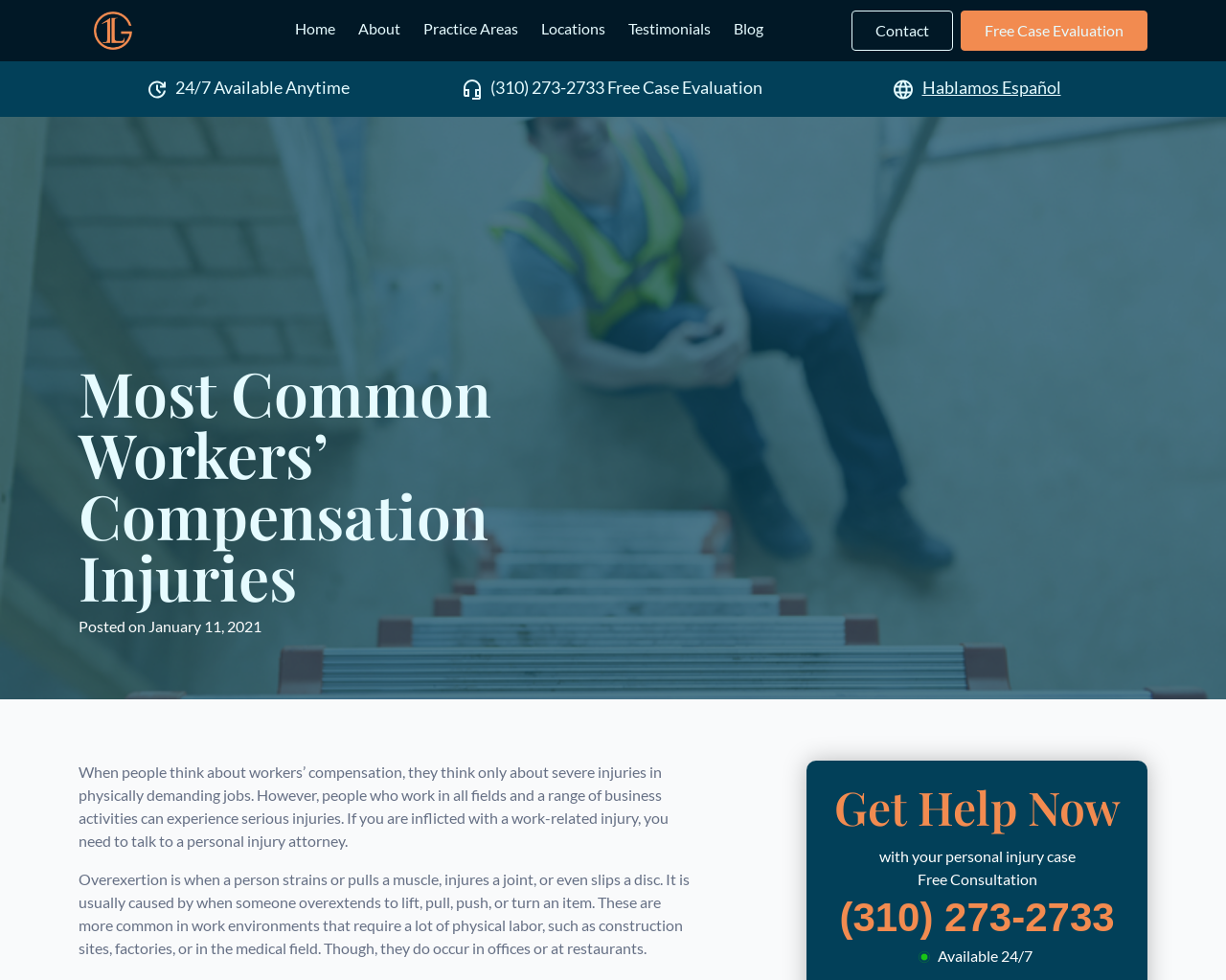Given the element description "For Residents" in the screenshot, predict the bounding box coordinates of that UI element.

None